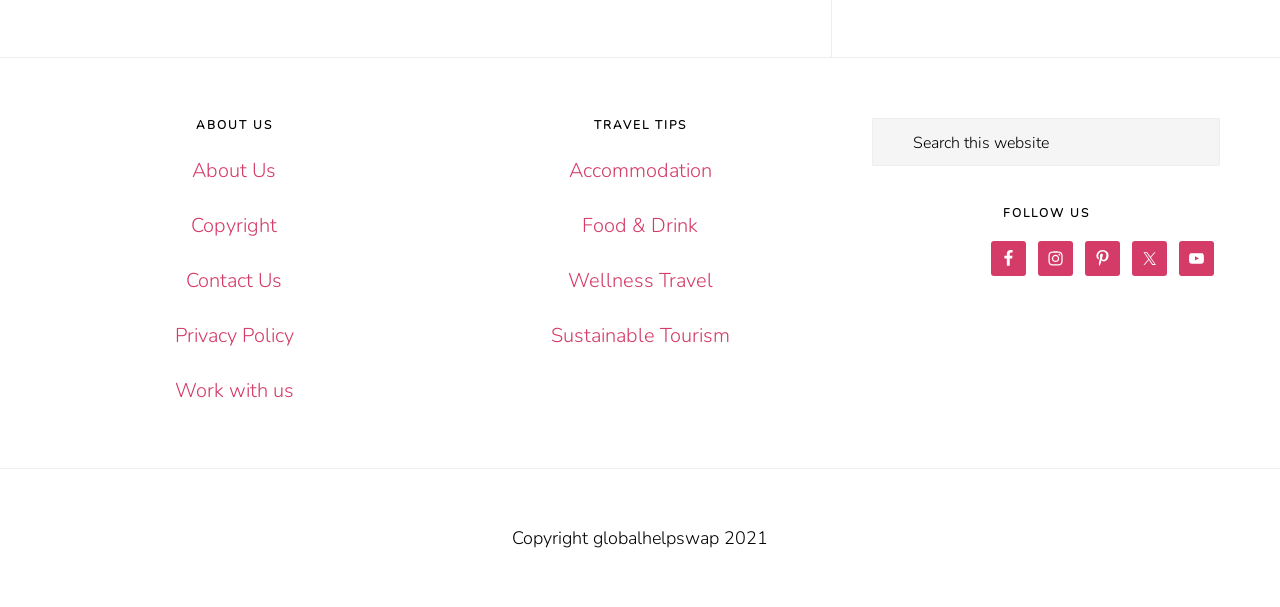Using the provided description: "Food & Drink", find the bounding box coordinates of the corresponding UI element. The output should be four float numbers between 0 and 1, in the format [left, top, right, bottom].

[0.455, 0.349, 0.545, 0.393]